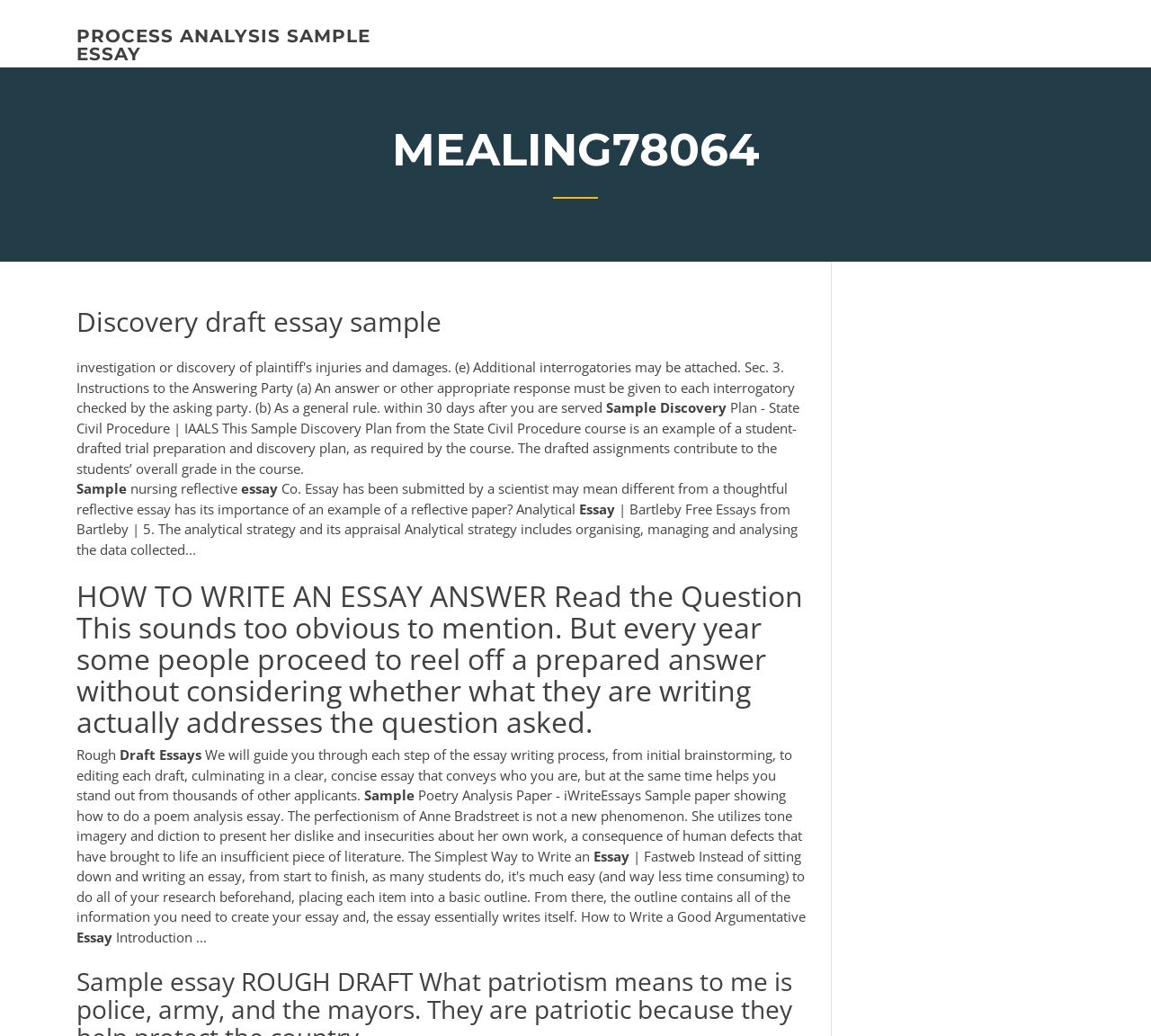What is the purpose of the discovery plan?
Deliver a detailed and extensive answer to the question.

The purpose of the discovery plan can be inferred from the text 'This Sample Discovery Plan from the State Civil Procedure course is an example of a student-drafted trial preparation and discovery plan, as required by the course.' which suggests that the discovery plan is used for trial preparation.